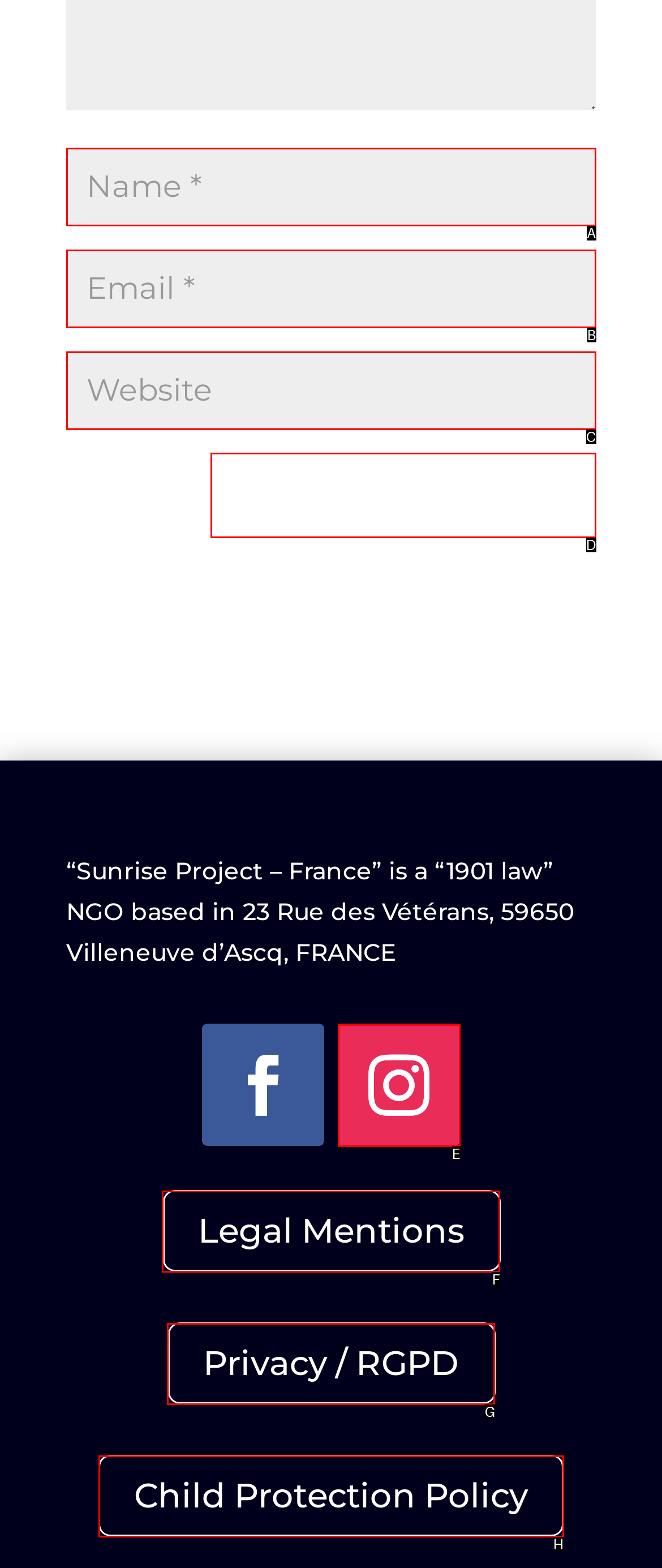Which option should you click on to fulfill this task: Submit a comment? Answer with the letter of the correct choice.

D